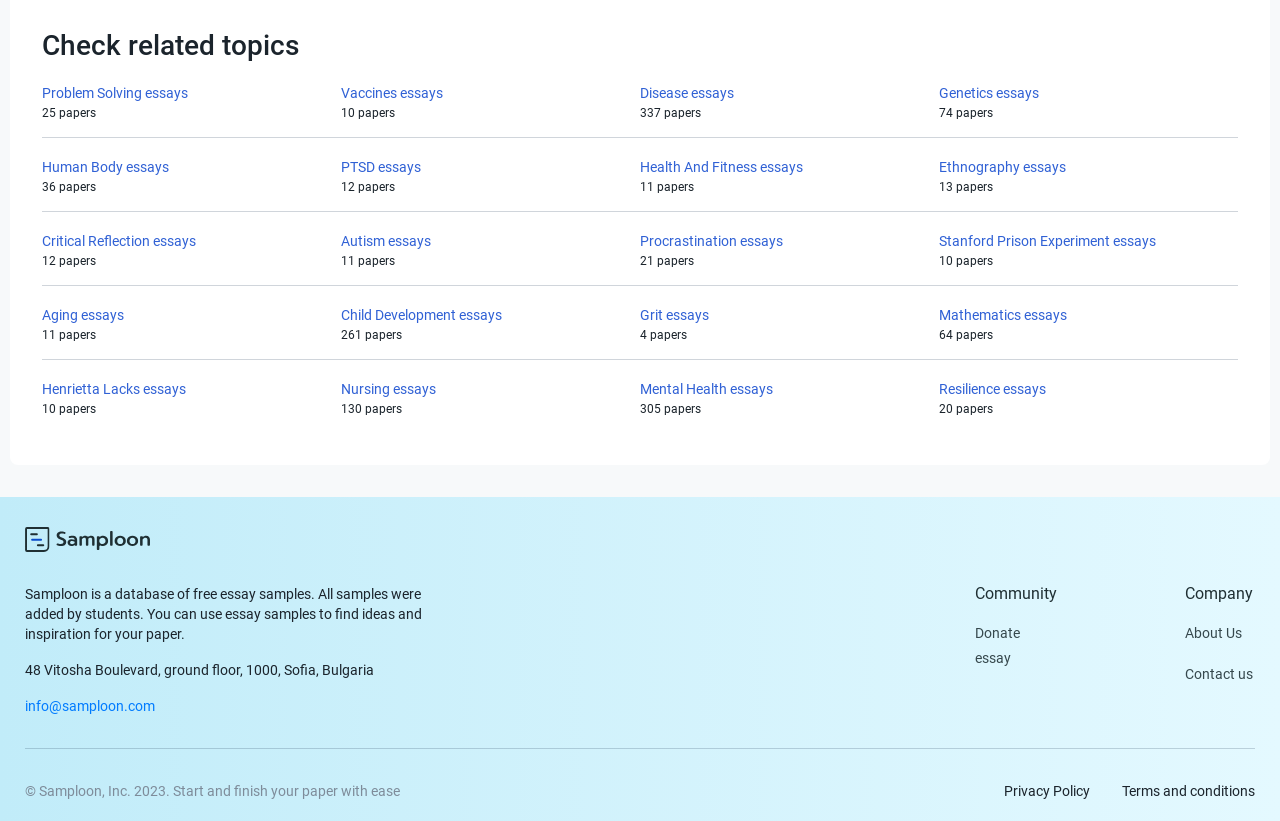What is the purpose of Samploon?
Based on the screenshot, provide a one-word or short-phrase response.

Database of free essay samples